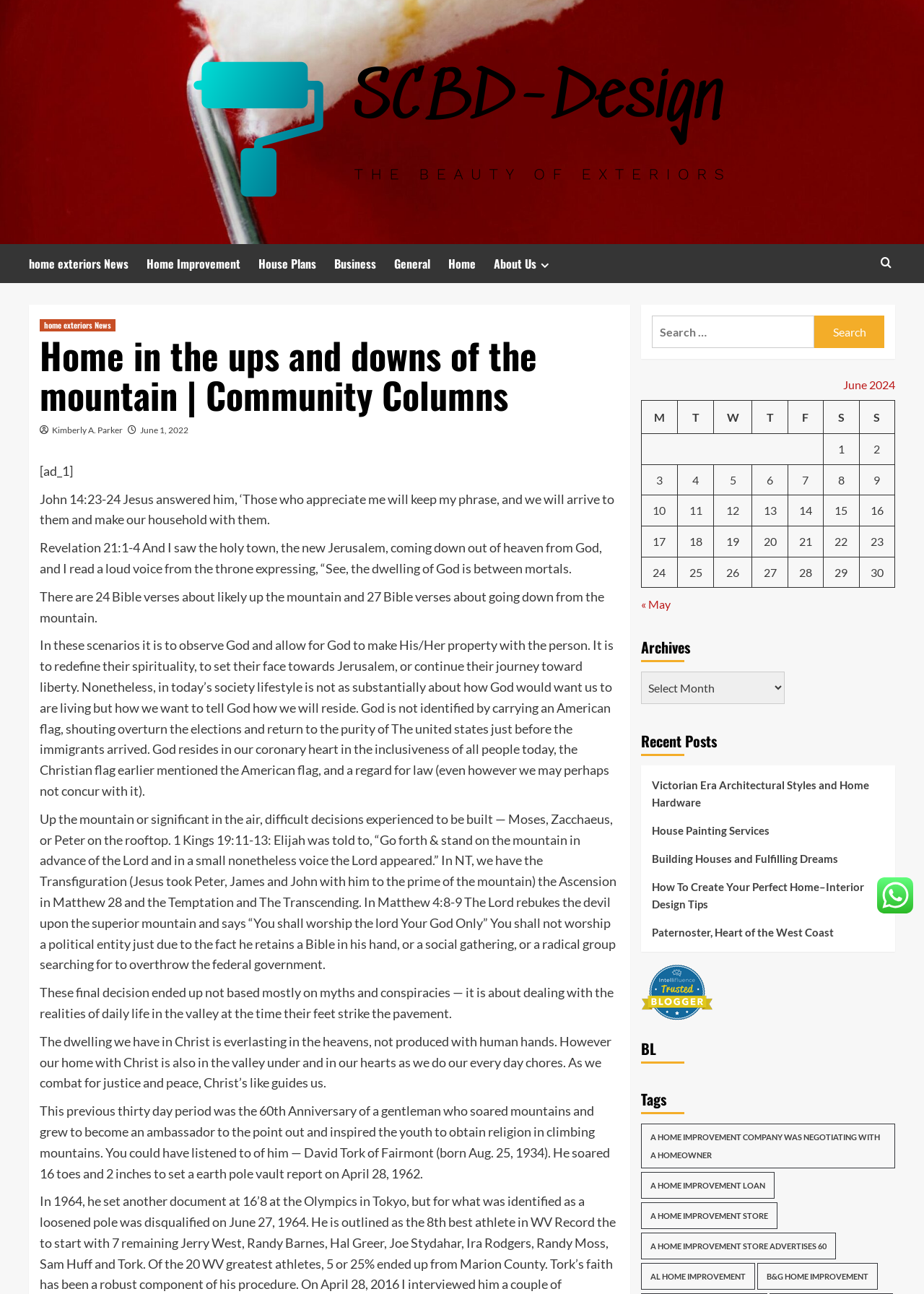Identify the bounding box coordinates of the element to click to follow this instruction: 'Go to the 'About Us' page'. Ensure the coordinates are four float values between 0 and 1, provided as [left, top, right, bottom].

[0.534, 0.189, 0.618, 0.219]